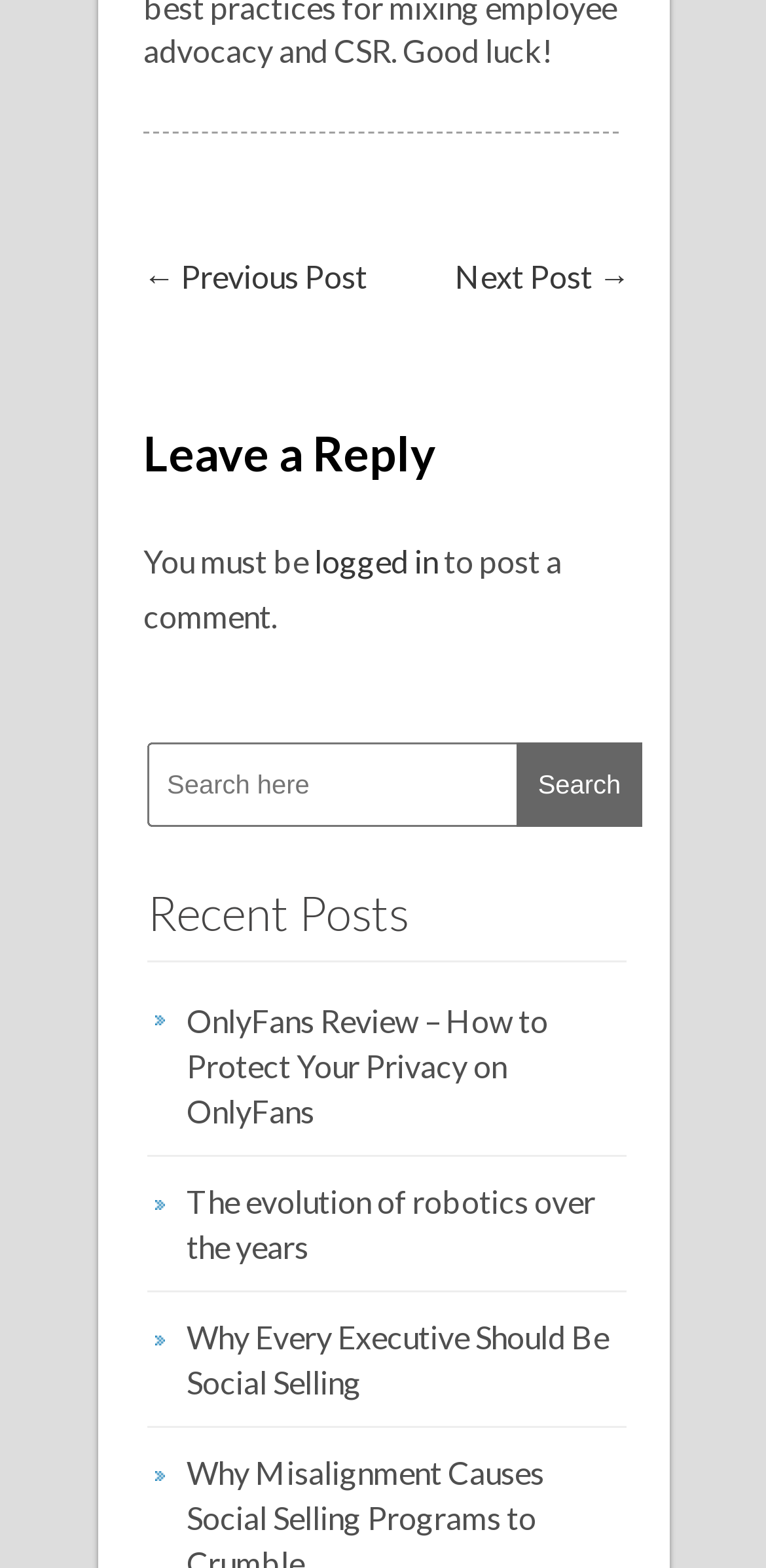Find the bounding box coordinates for the area that should be clicked to accomplish the instruction: "Read the recent post about OnlyFans".

[0.244, 0.636, 0.817, 0.723]